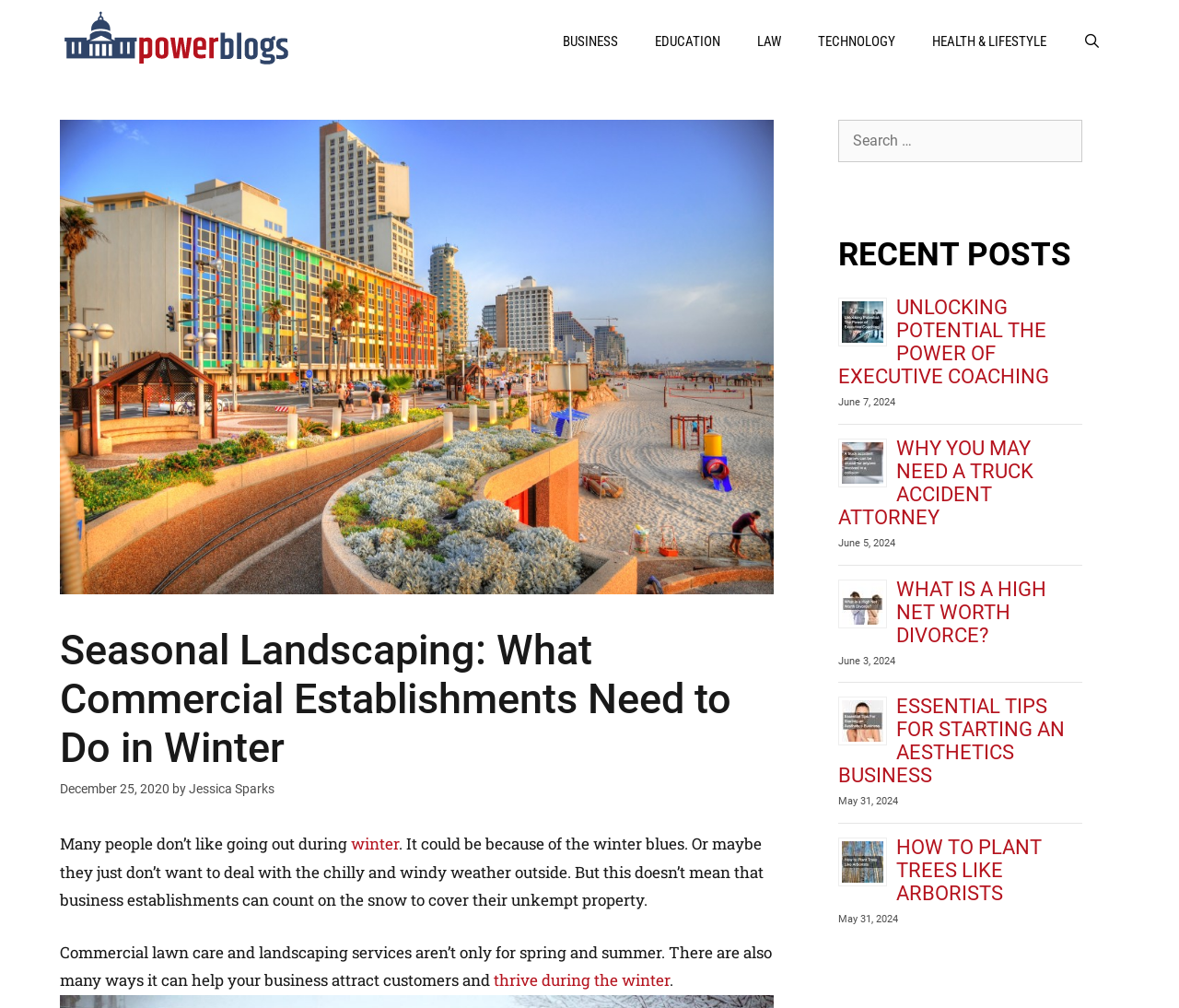Please locate and generate the primary heading on this webpage.

Seasonal Landscaping: What Commercial Establishments Need to Do in Winter